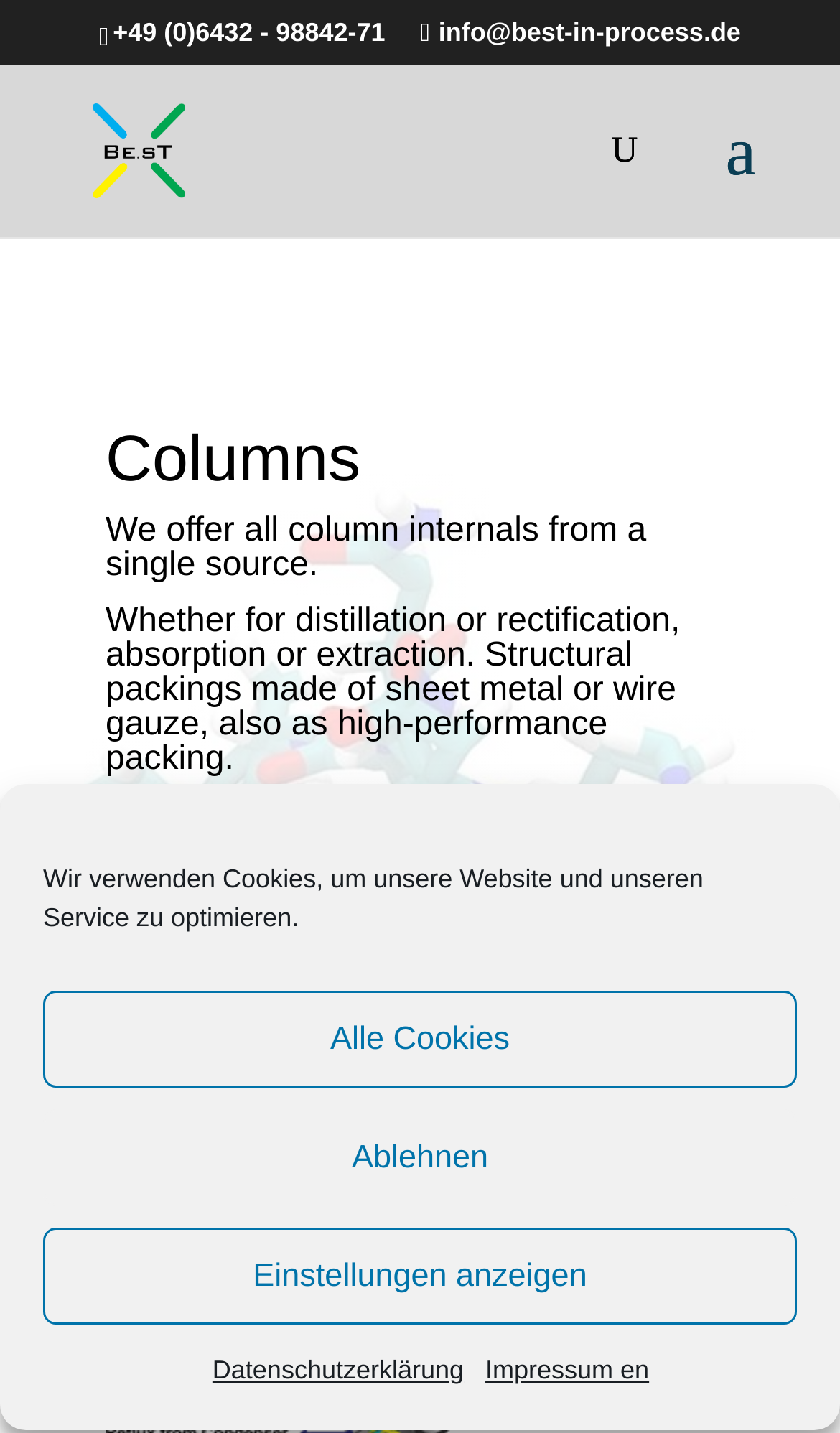Determine the coordinates of the bounding box for the clickable area needed to execute this instruction: "visit BE.ST GmbH homepage".

[0.11, 0.091, 0.219, 0.115]